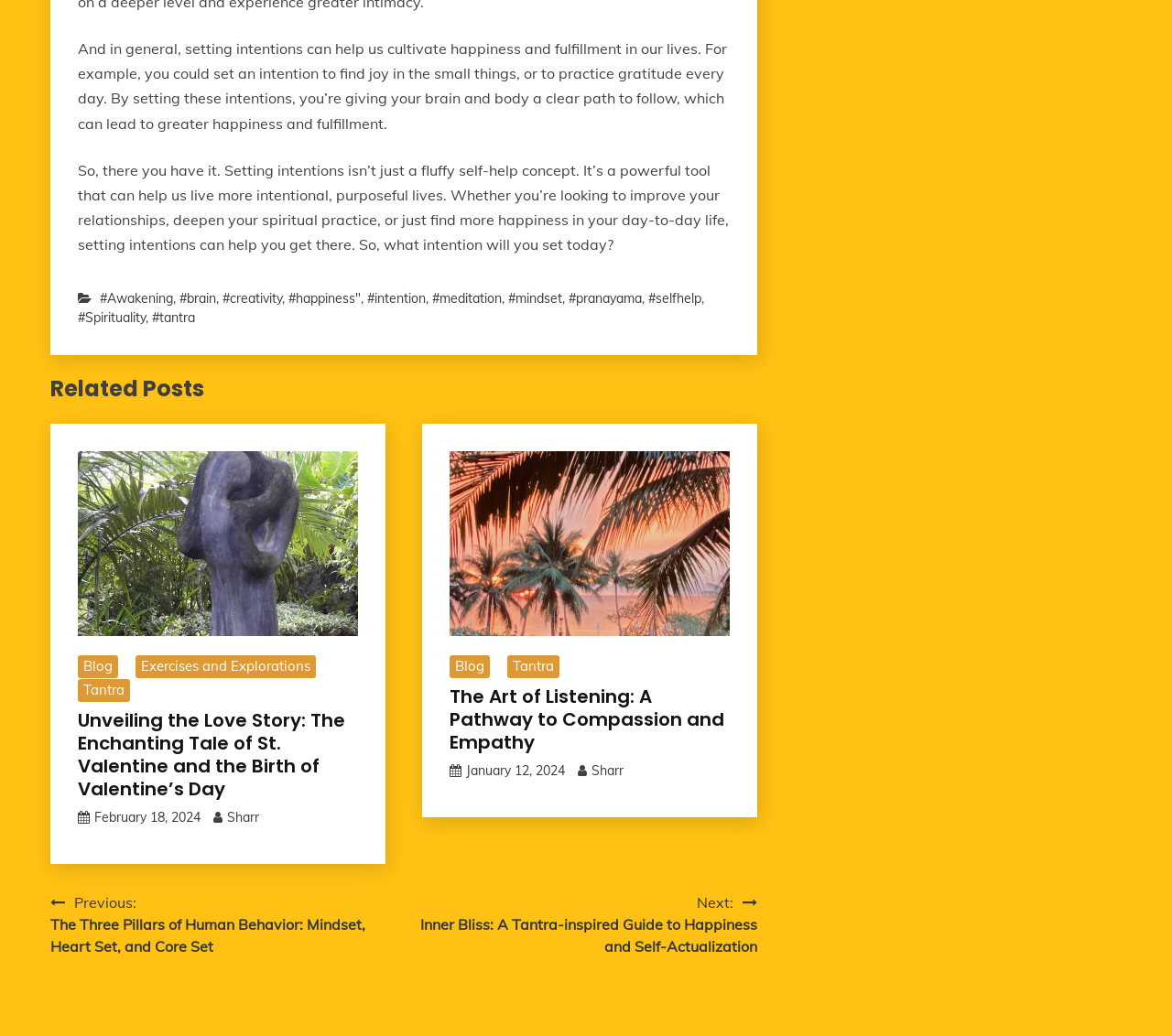What is the purpose of setting intentions?
Provide a fully detailed and comprehensive answer to the question.

I read the static text elements at the top of the webpage, which describe the benefits of setting intentions. According to the text, setting intentions can help us cultivate happiness and fulfillment in our lives.